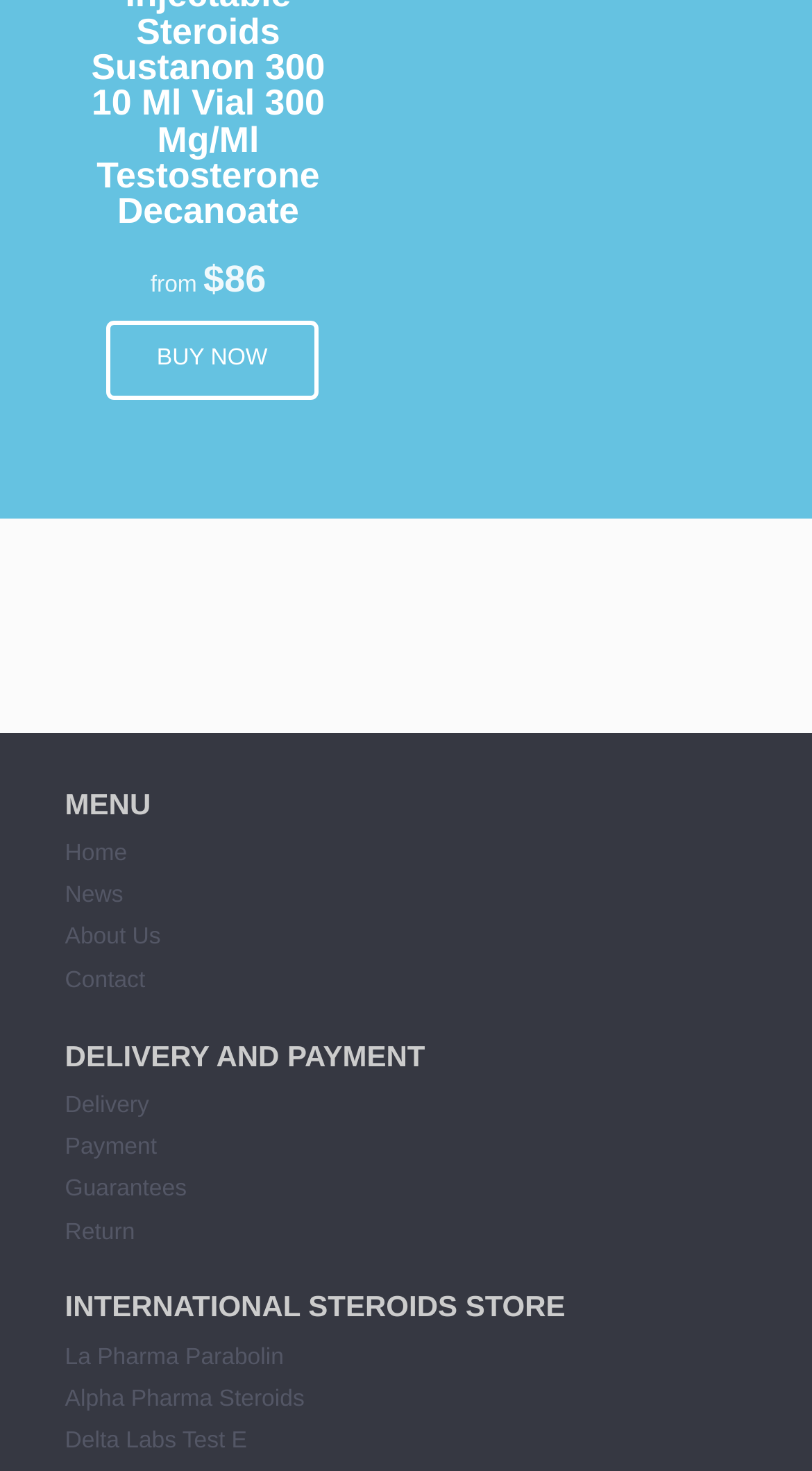Provide the bounding box coordinates in the format (top-left x, top-left y, bottom-right x, bottom-right y). All values are floating point numbers between 0 and 1. Determine the bounding box coordinate of the UI element described as: La Pharma Parabolin

[0.08, 0.914, 0.349, 0.931]